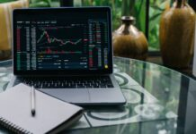Refer to the screenshot and answer the following question in detail:
What adds elegance to the workspace?

The two decorative vases in the background of the image add a touch of elegance to the workspace, creating a sophisticated and modern atmosphere.